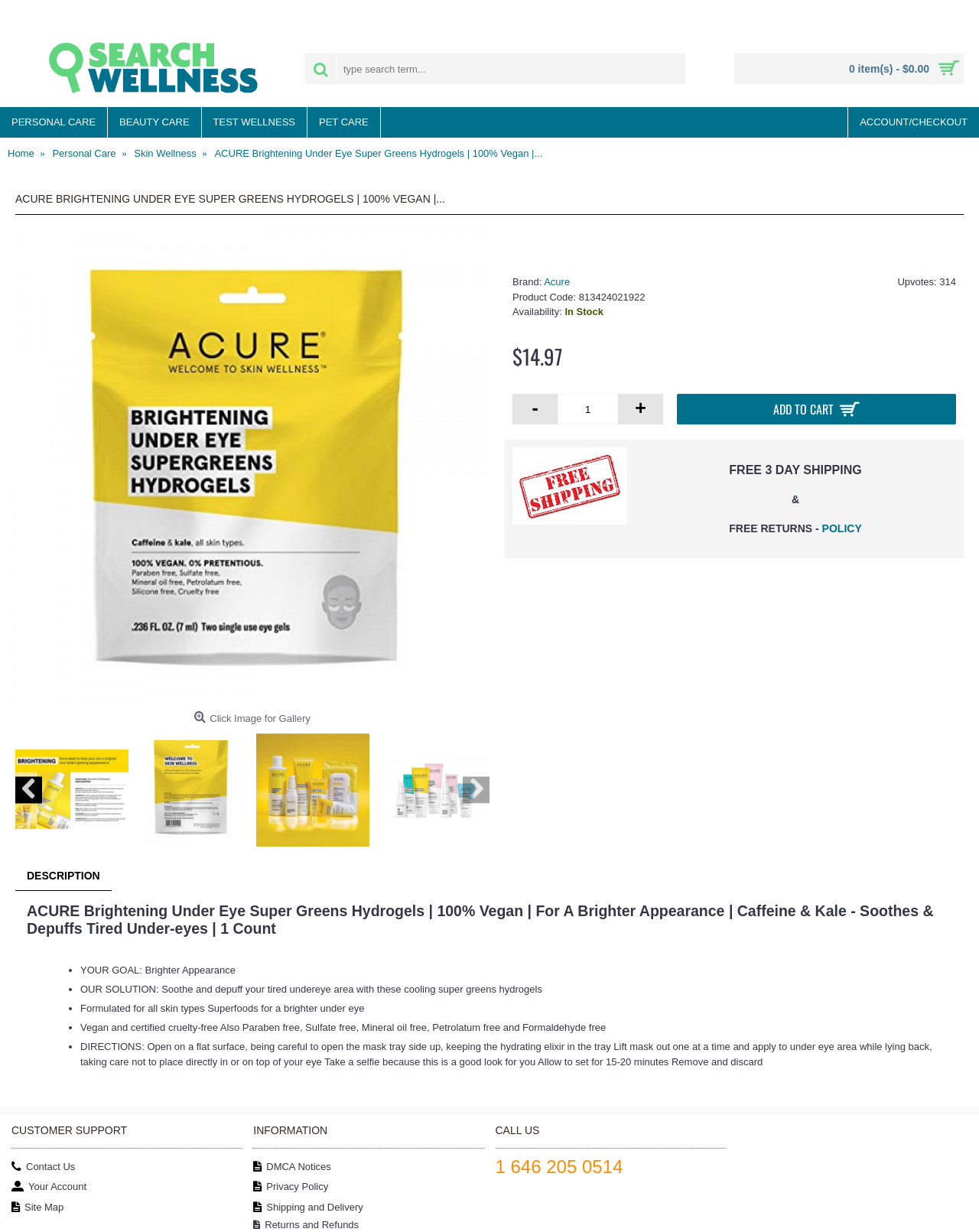Could you find the bounding box coordinates of the clickable area to complete this instruction: "View product details"?

[0.219, 0.113, 0.554, 0.136]